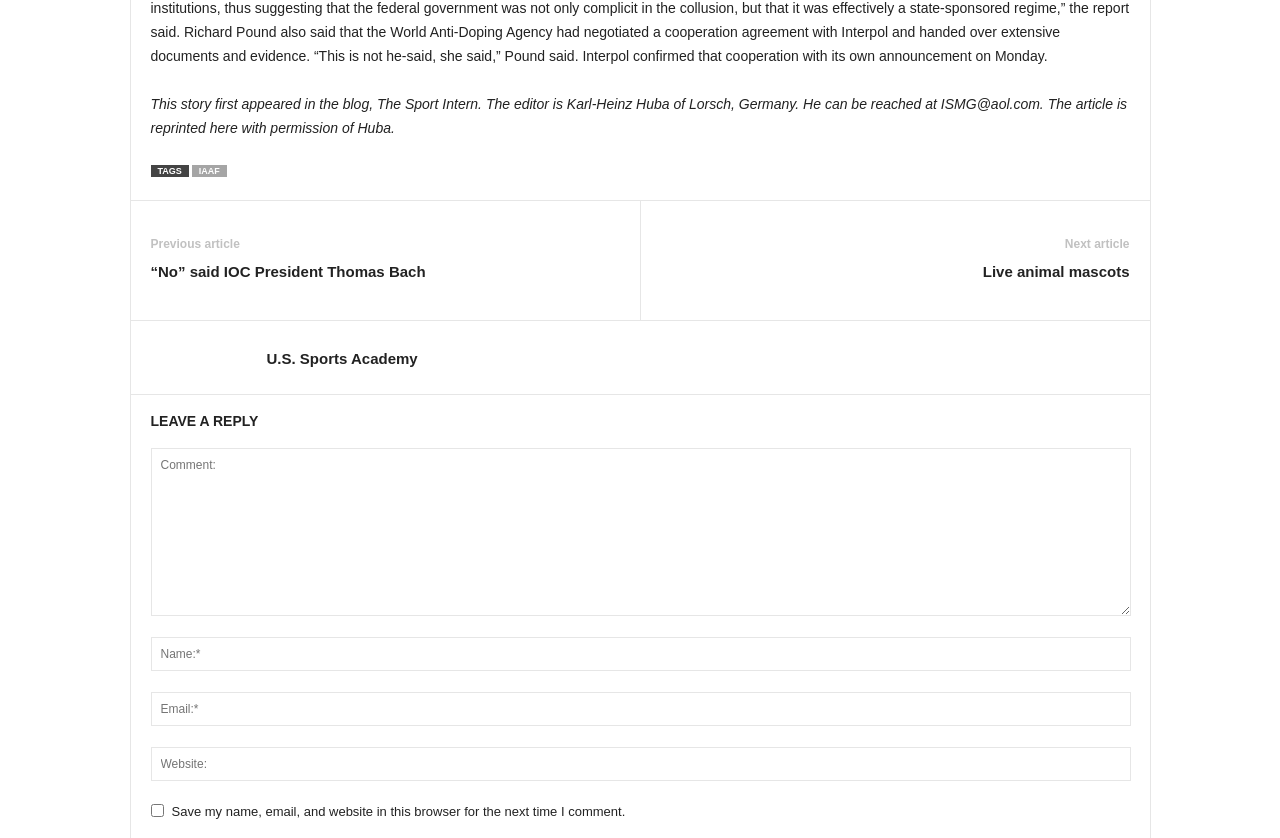Identify the bounding box for the element characterized by the following description: "U.S. Sports Academy".

[0.208, 0.418, 0.326, 0.438]